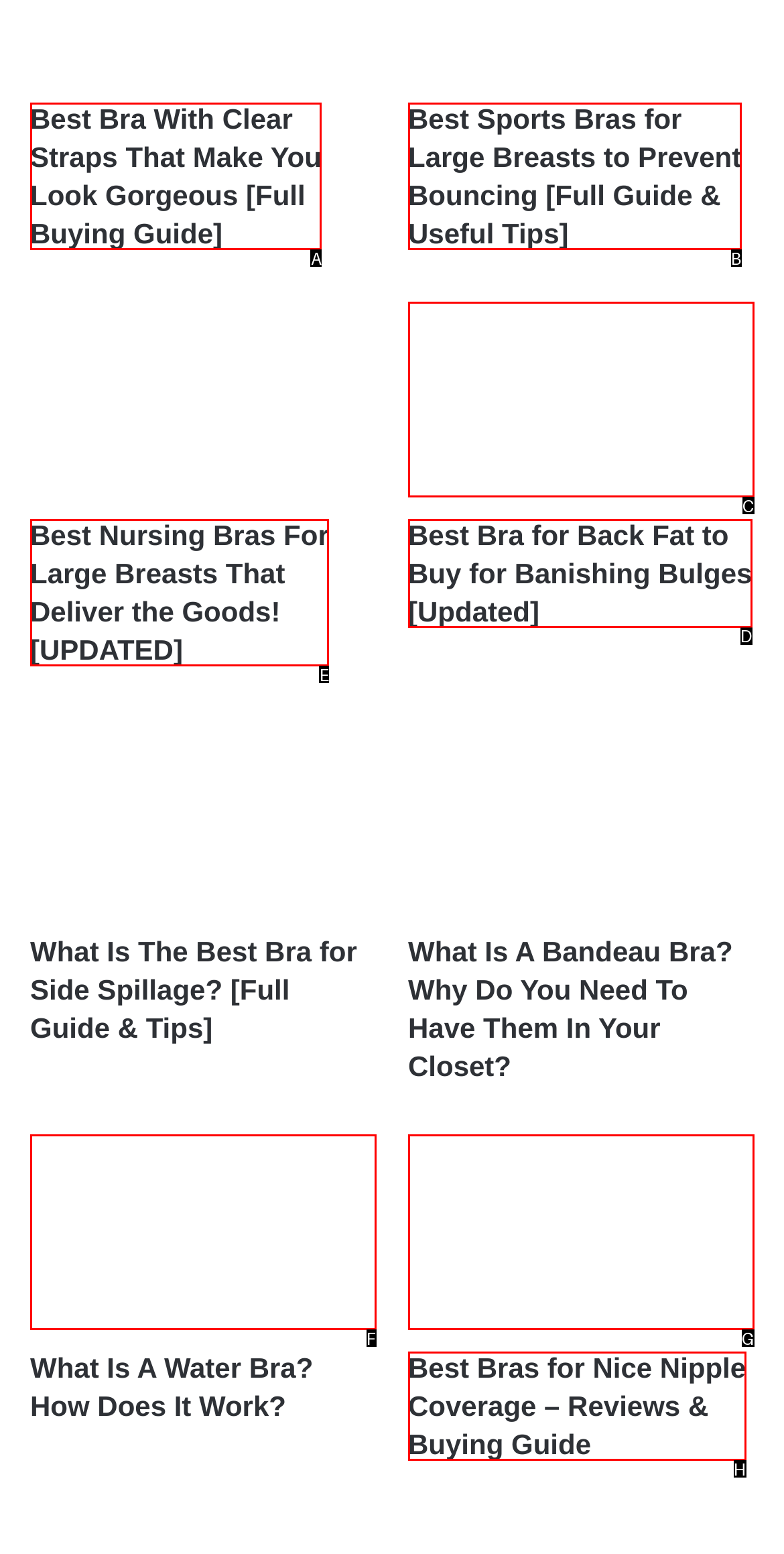Which HTML element should be clicked to fulfill the following task: Go to the homepage?
Reply with the letter of the appropriate option from the choices given.

None